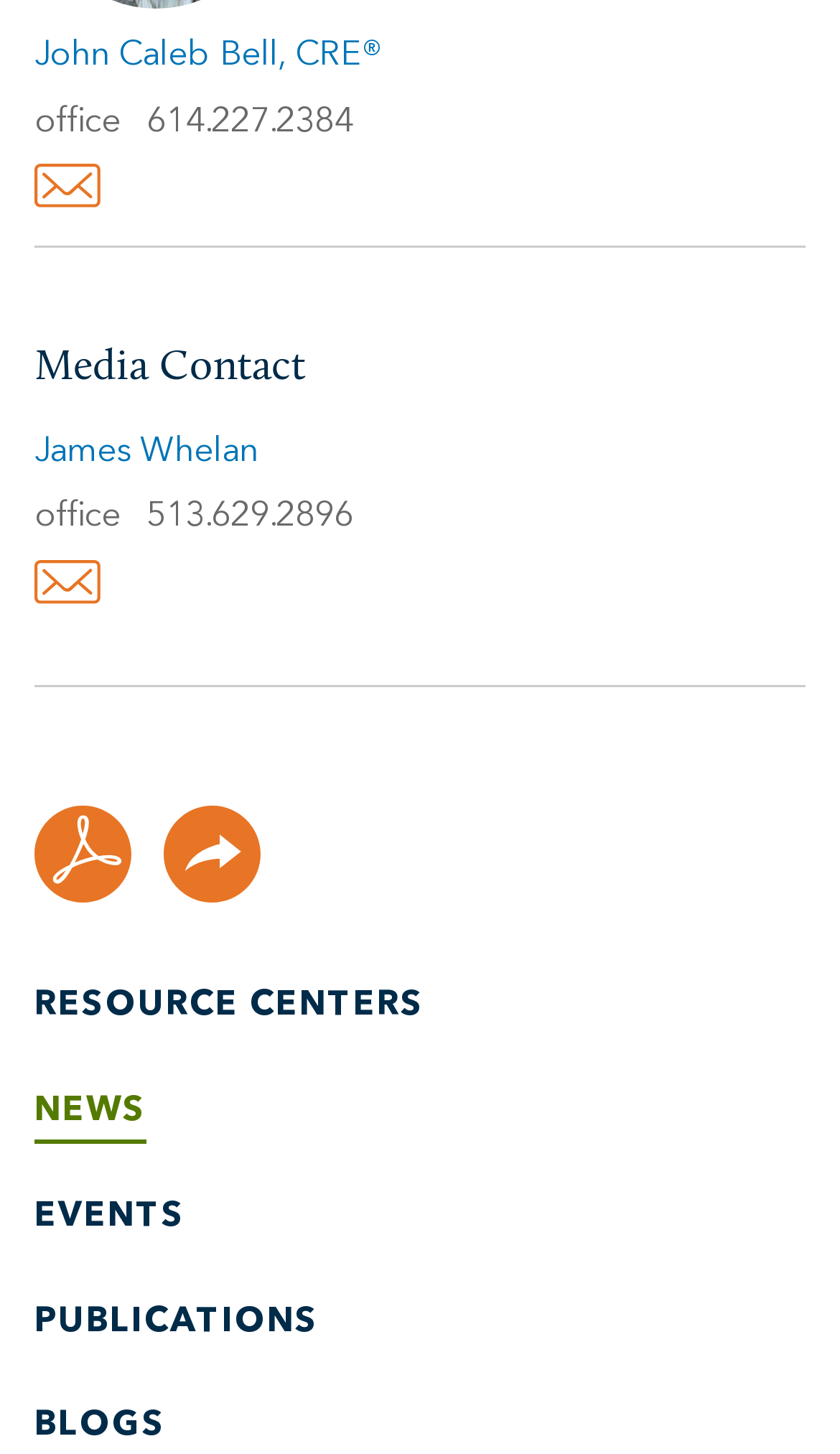Refer to the image and provide a thorough answer to this question:
What is the phone number of John Caleb Bell?

The phone number of John Caleb Bell is '614.227.2384' because it is listed next to his name, and its bounding box coordinates [0.174, 0.072, 0.421, 0.096] indicate it is located near his name.